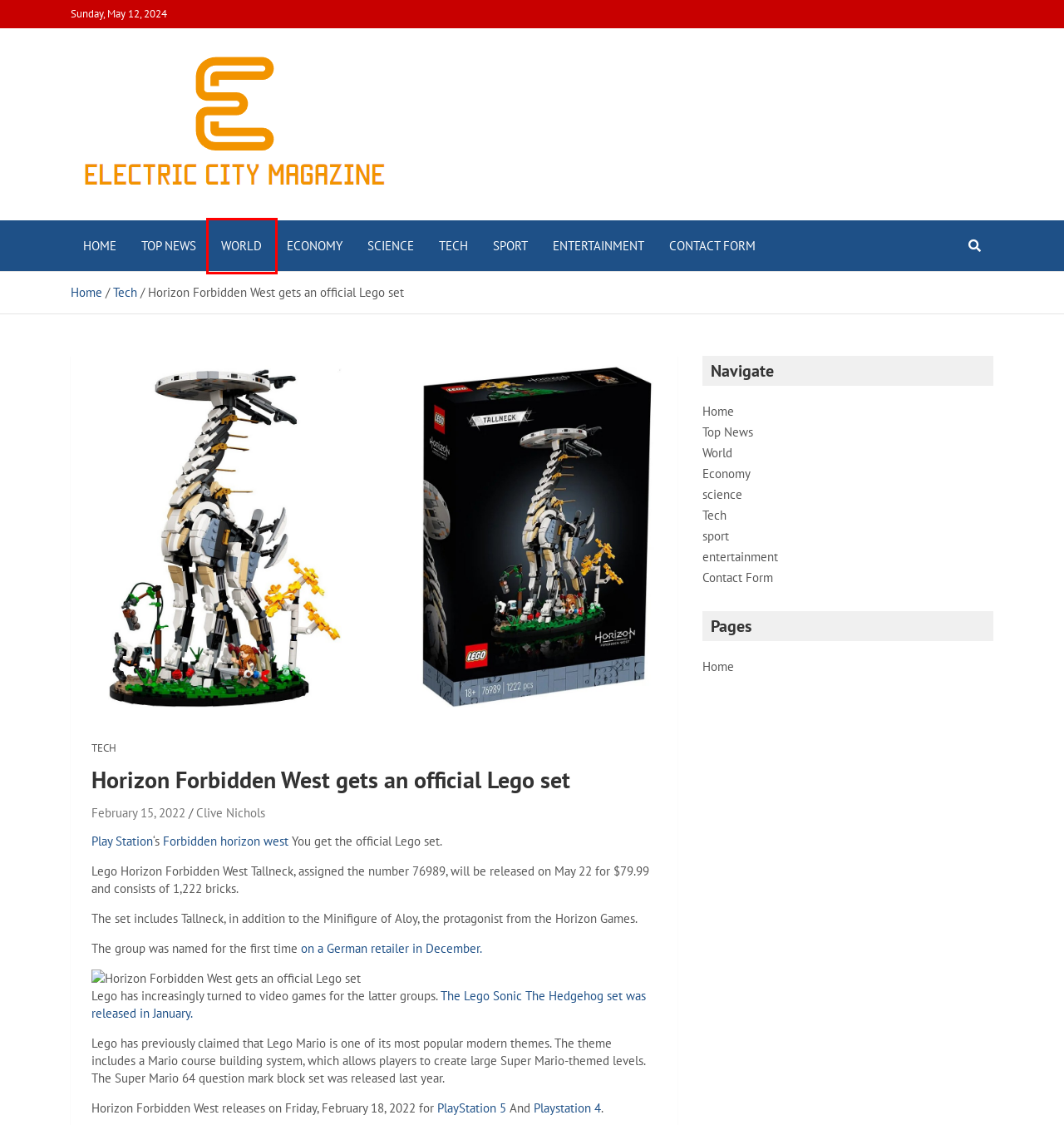Assess the screenshot of a webpage with a red bounding box and determine which webpage description most accurately matches the new page after clicking the element within the red box. Here are the options:
A. World
B. Economy
C. Electric City Magazine
D. science
E. PS5 Gaming News, Reviews & Features | VGC
F. Top News
G. PlayStation Gaming News, Reviews & Features | VGC
H. Tech

A